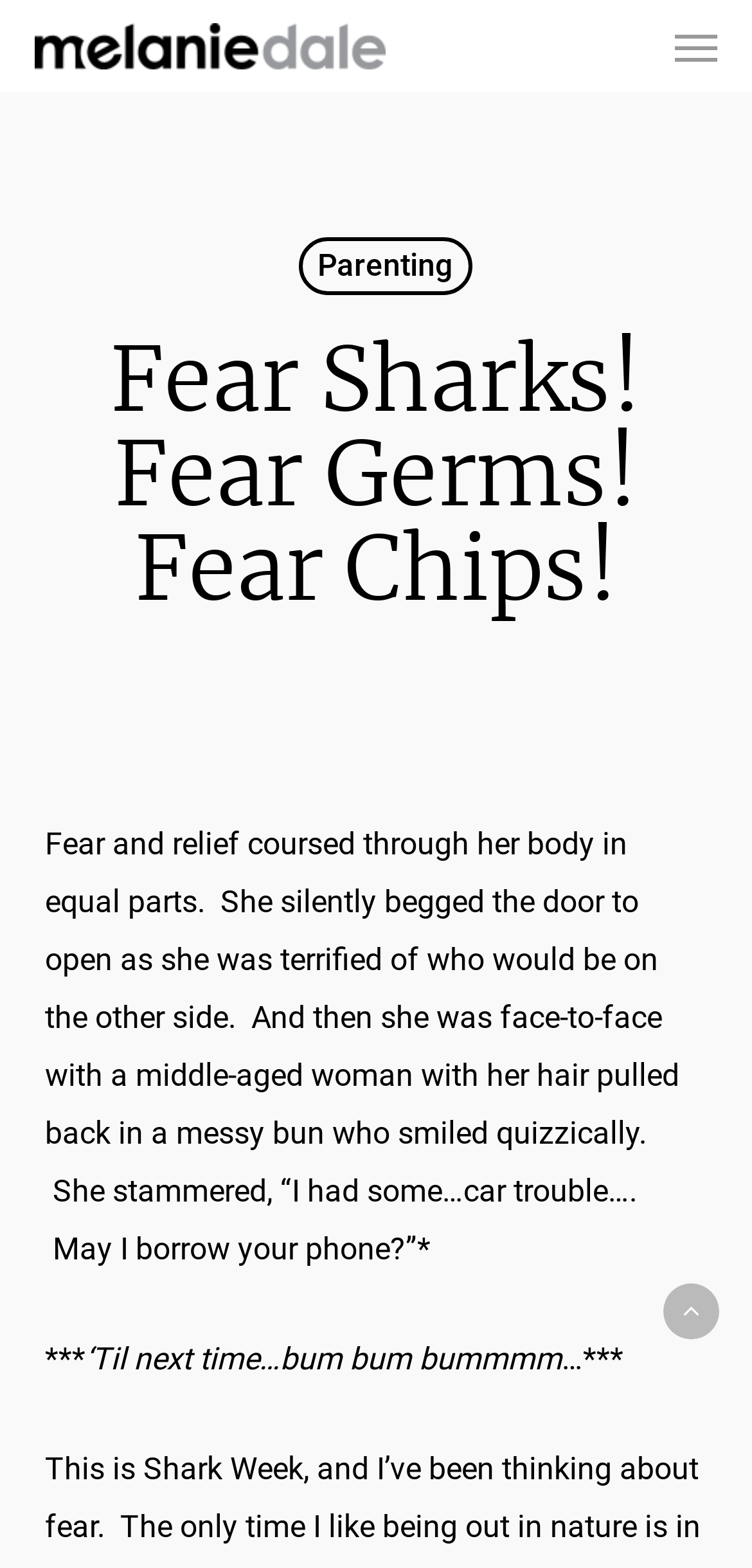How many paragraphs are in the article?
Please provide a single word or phrase as the answer based on the screenshot.

3